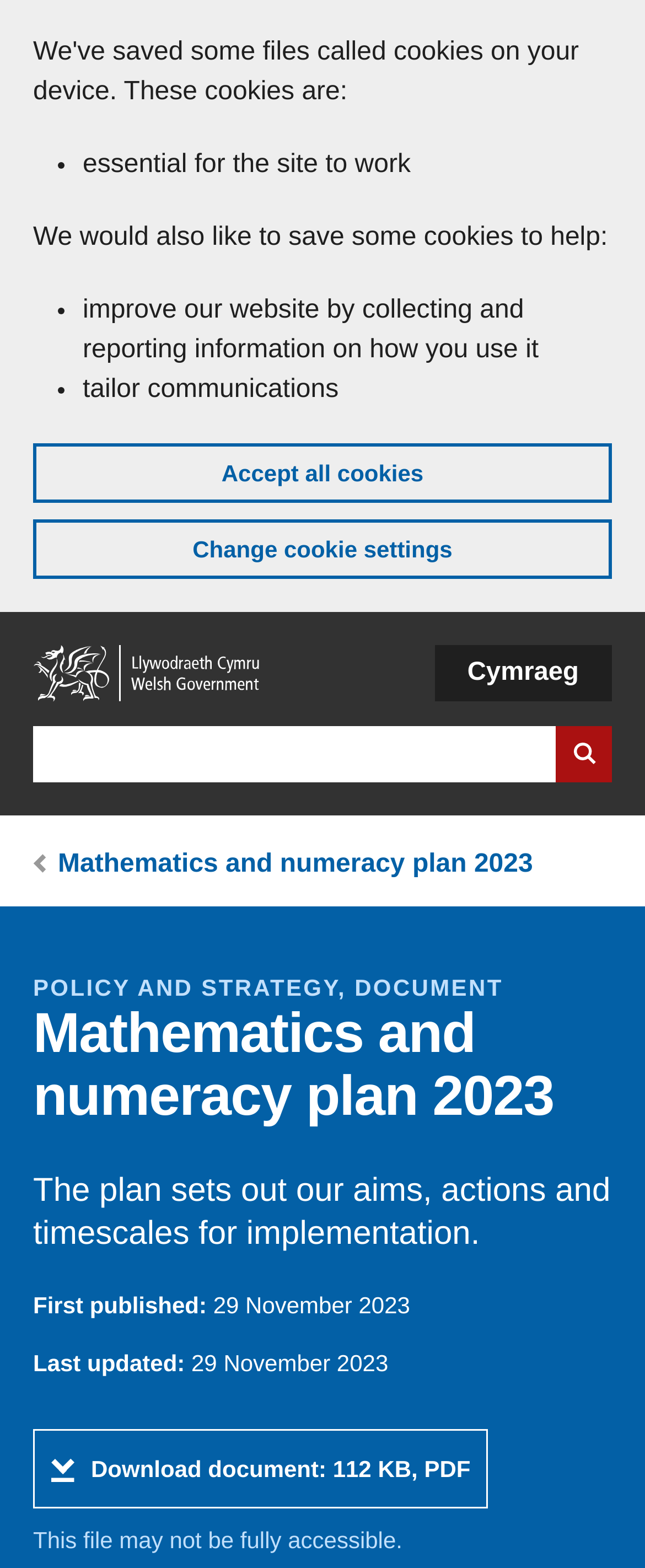Generate a thorough caption detailing the webpage content.

The webpage is about the "Mathematics and numeracy plan 2023" on the GOV.WALES website. At the top, there is a banner about cookies on the website, which includes a list of three points explaining the purpose of the cookies. Below the banner, there is a link to "Skip to main content" and a navigation menu with links to "Home" and a search bar to search the website. The search bar has a button to submit the search query.

On the right side of the navigation menu, there is a language selection option with a button to switch to Welsh. Below the navigation menu, there is a breadcrumb trail showing the current page's location in the website's hierarchy.

The main content of the webpage starts with a heading "Mathematics and numeracy plan 2023" followed by a brief description of the plan, which sets out the aims, actions, and timescales for implementation. Below the description, there is information about the document, including the publication and last updated dates. There is also a link to download the document in PDF format, with a warning that the file may not be fully accessible.

Overall, the webpage has a simple and organized layout, with clear headings and concise text. There are several links and buttons to navigate the website and access the document.